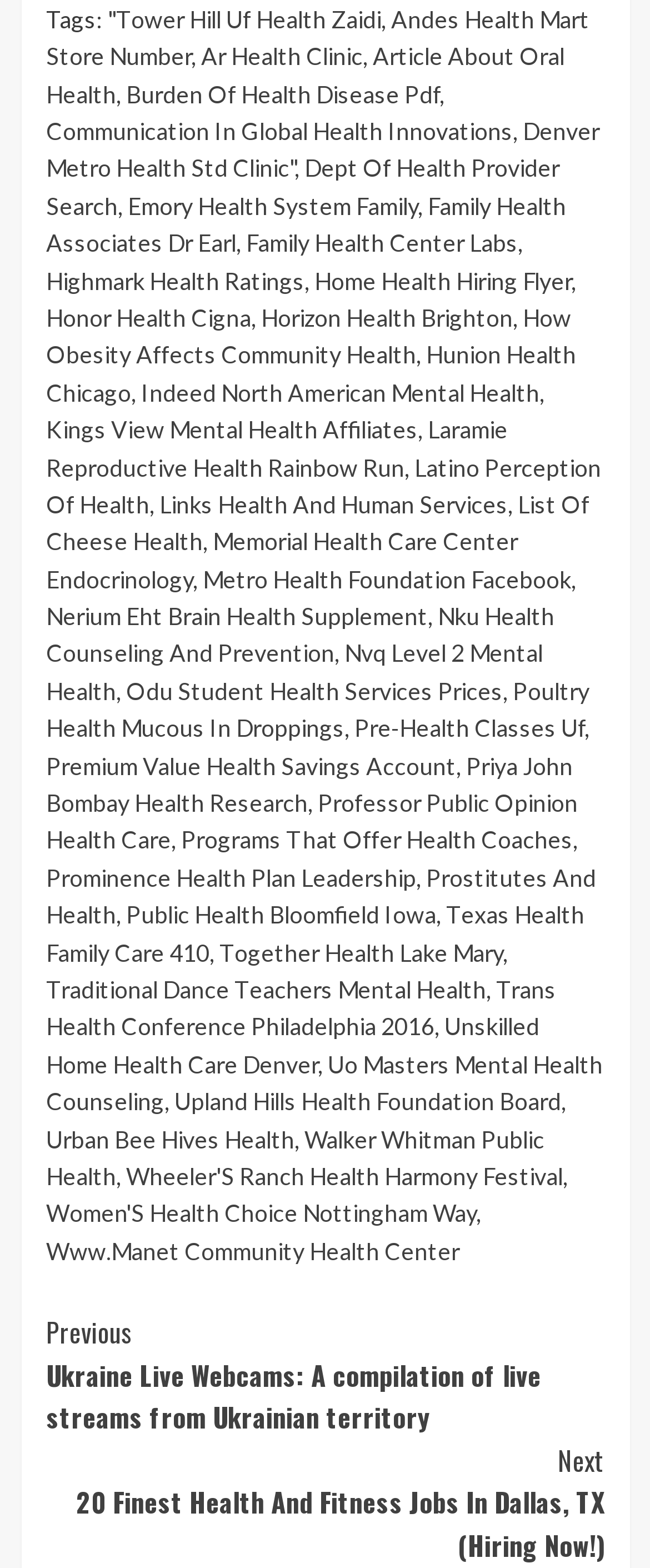Please locate the bounding box coordinates for the element that should be clicked to achieve the following instruction: "Learn about 'Walker Whitman Public Health'". Ensure the coordinates are given as four float numbers between 0 and 1, i.e., [left, top, right, bottom].

[0.071, 0.717, 0.837, 0.759]